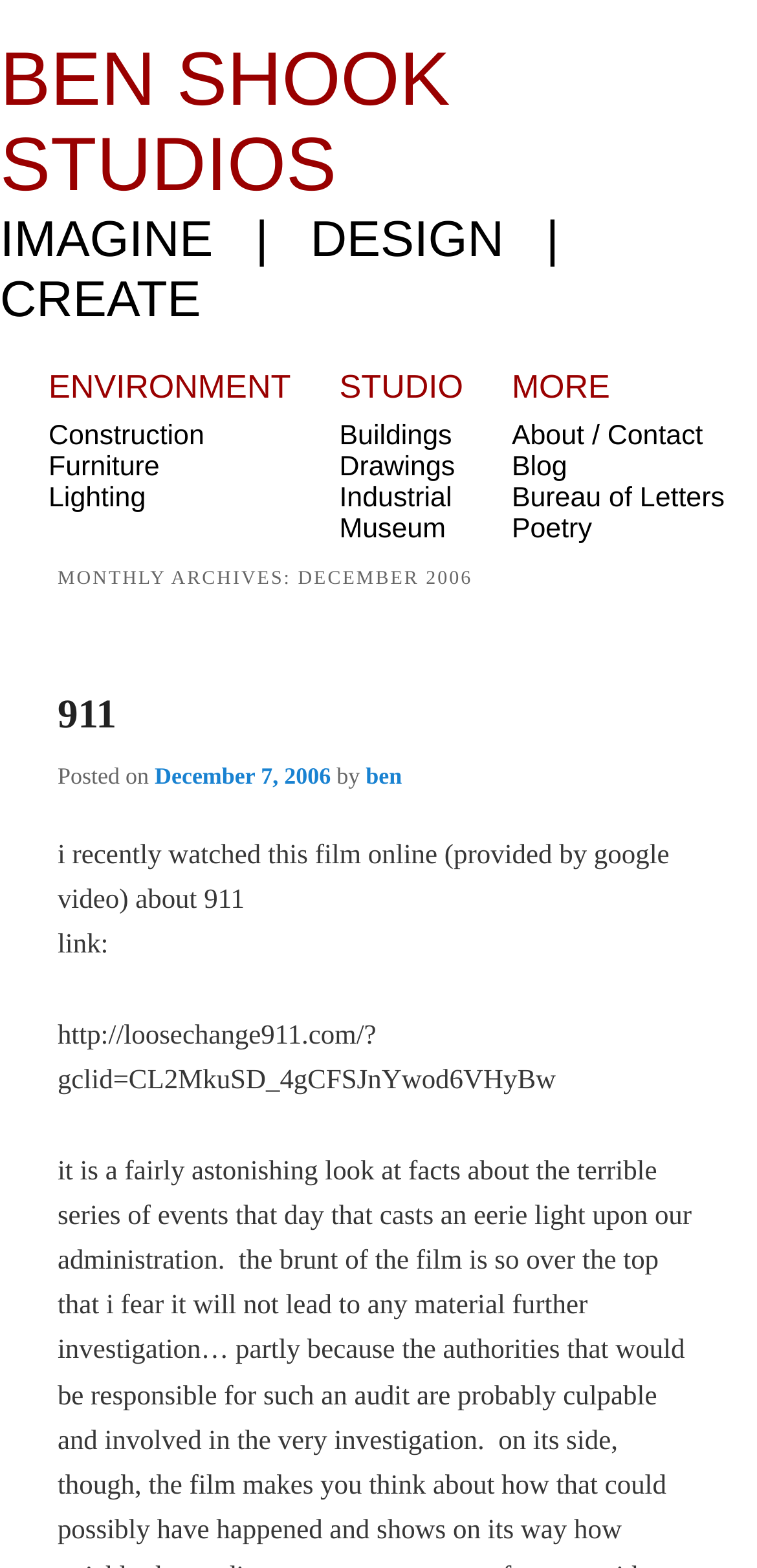From the element description imagine | design | create, predict the bounding box coordinates of the UI element. The coordinates must be specified in the format (top-left x, top-left y, bottom-right x, bottom-right y) and should be within the 0 to 1 range.

[0.0, 0.134, 0.776, 0.209]